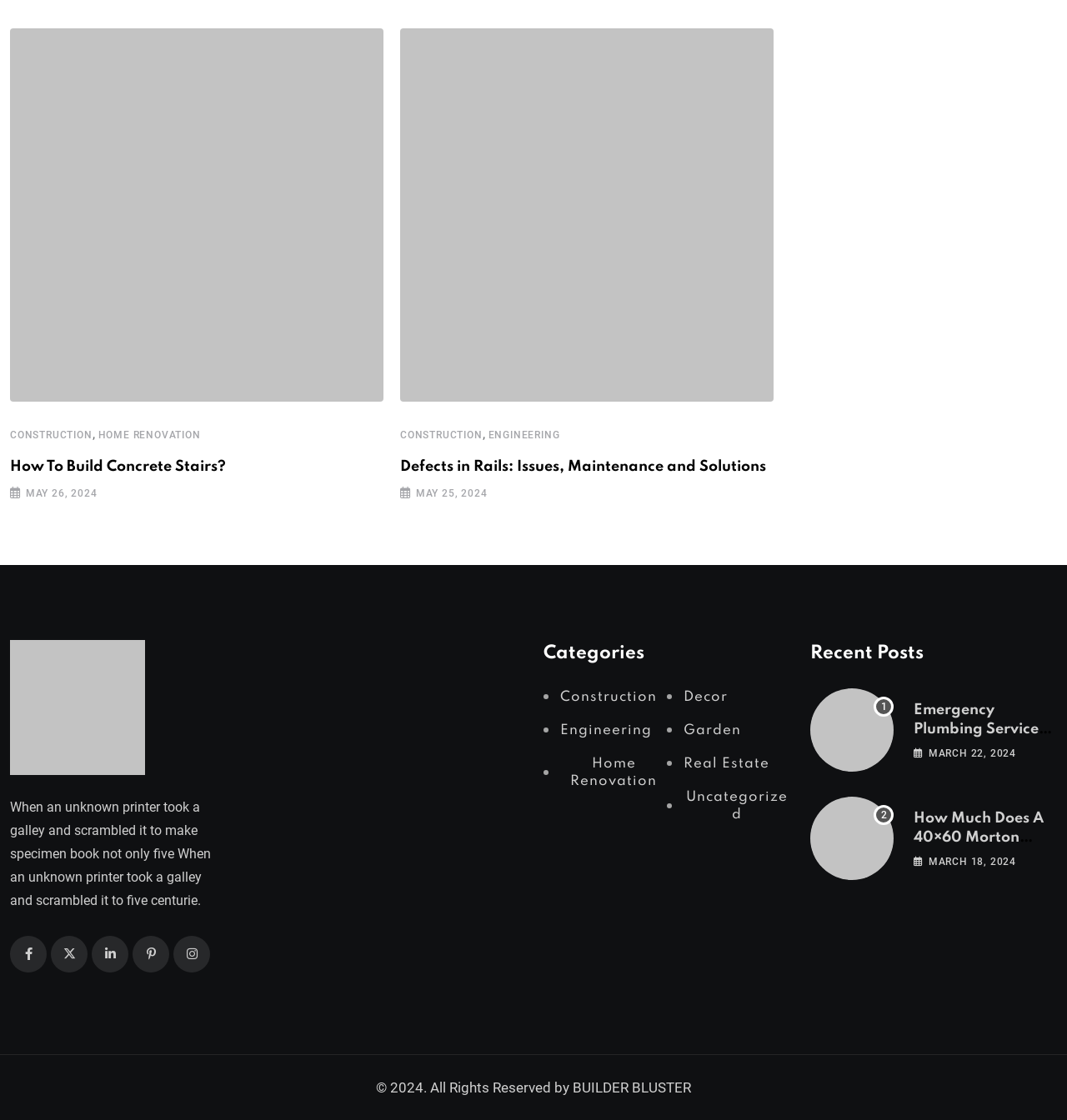Can you find the bounding box coordinates for the element to click on to achieve the instruction: "Follow Linda Williams on Facebook"?

None